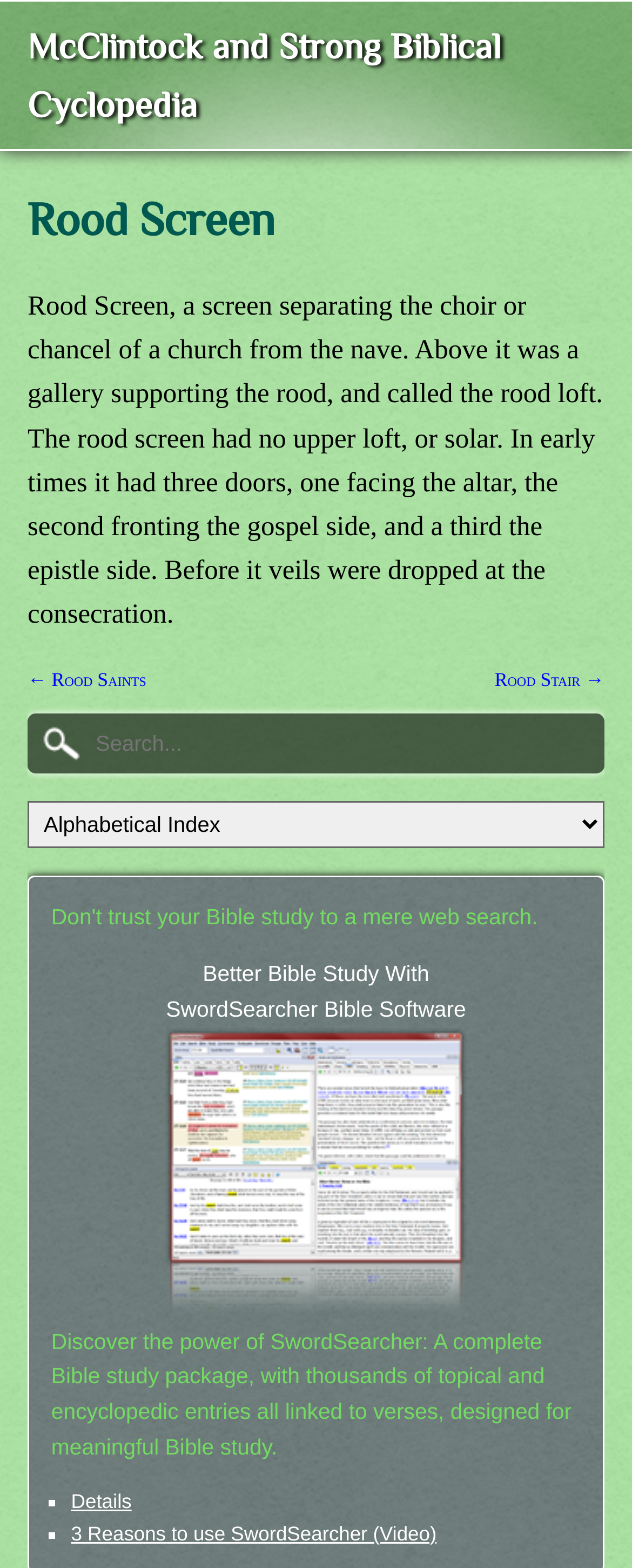Please find the bounding box for the following UI element description. Provide the coordinates in (top-left x, top-left y, bottom-right x, bottom-right y) format, with values between 0 and 1: name="q" placeholder="Search..."

[0.146, 0.466, 0.59, 0.483]